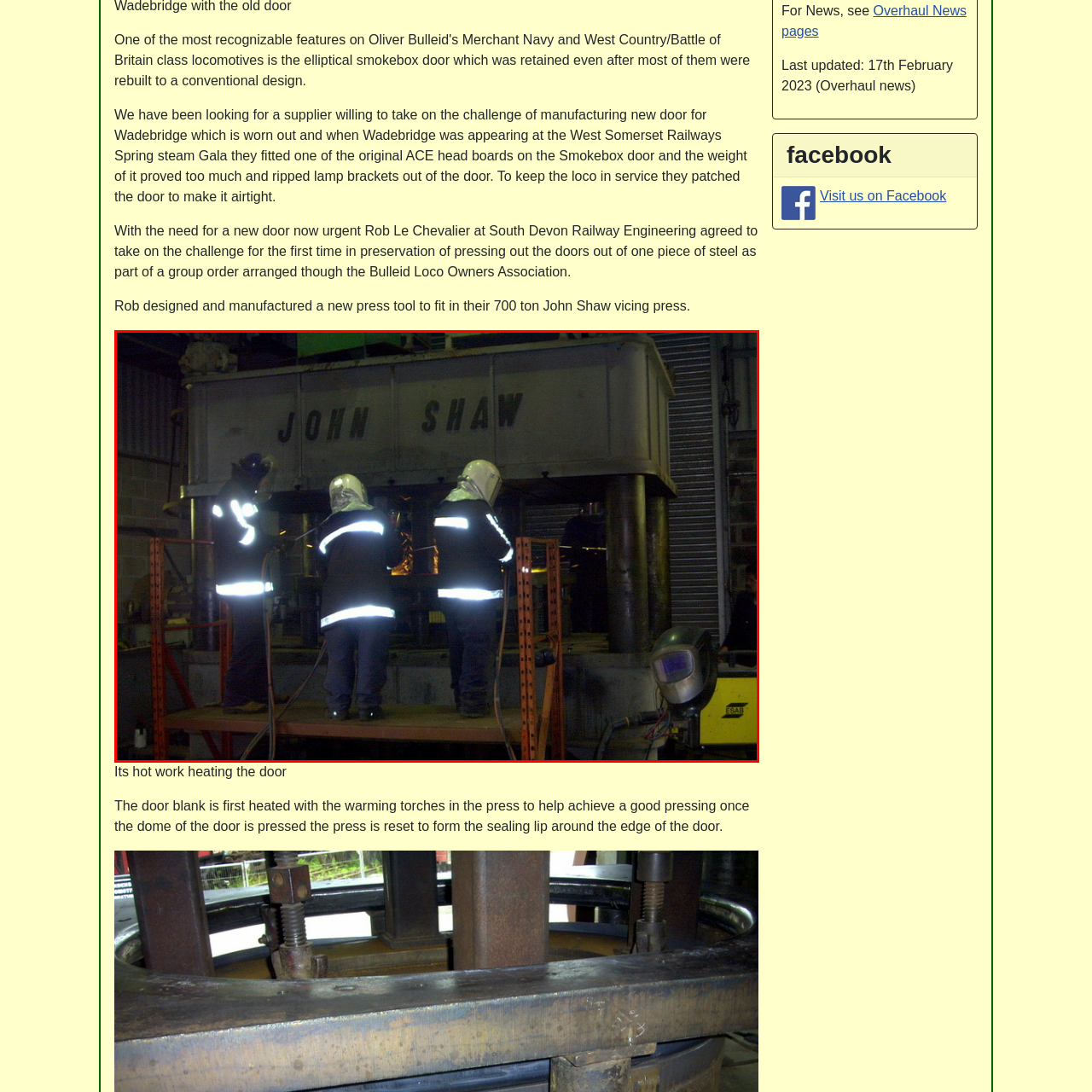Look at the image inside the red box and answer the question with a single word or phrase:
Who initiated the collaborative effort for locomotive preservation?

Rob Le Chevalier